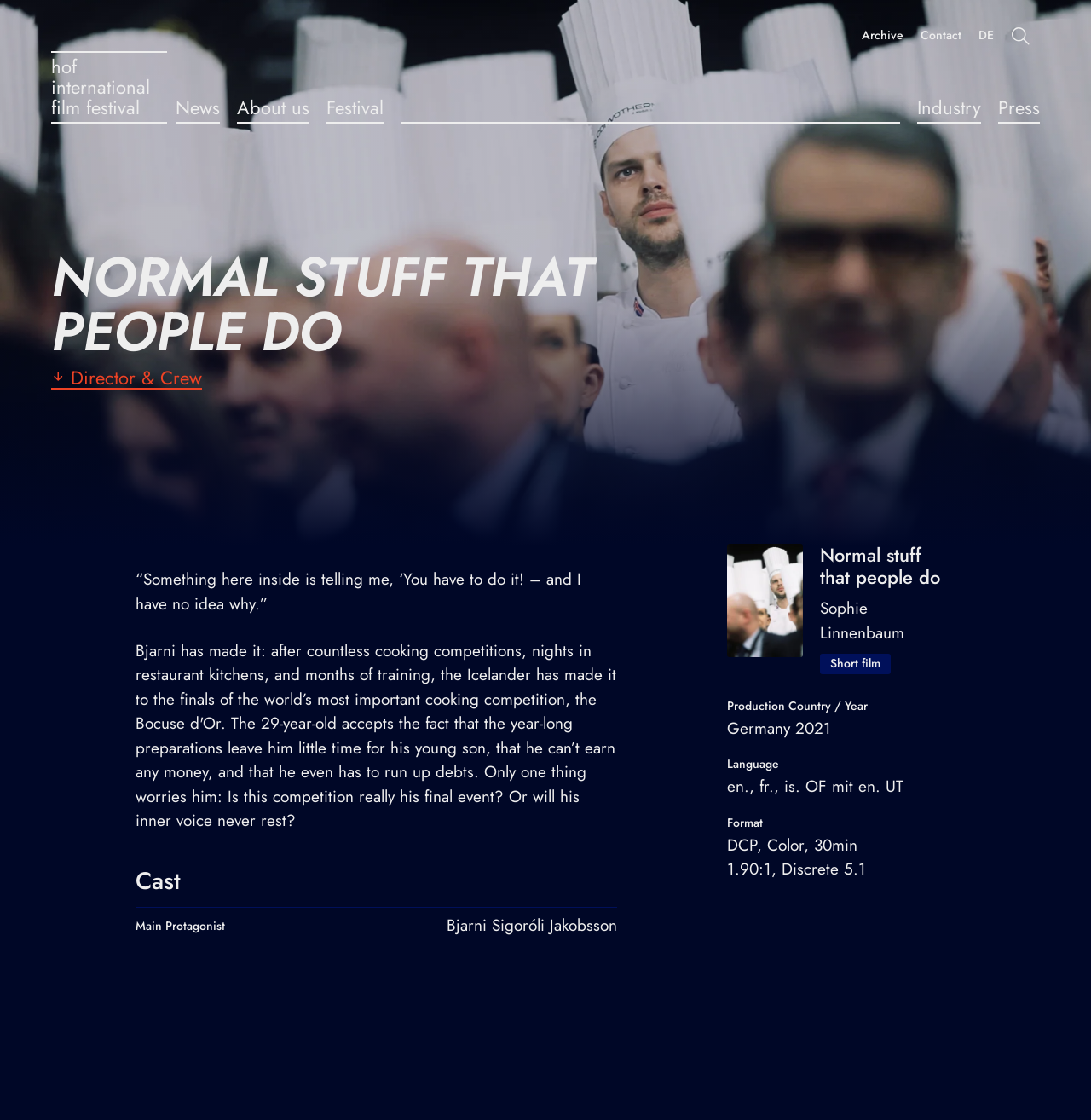Answer in one word or a short phrase: 
What is the name of the main protagonist?

Main Protagonist